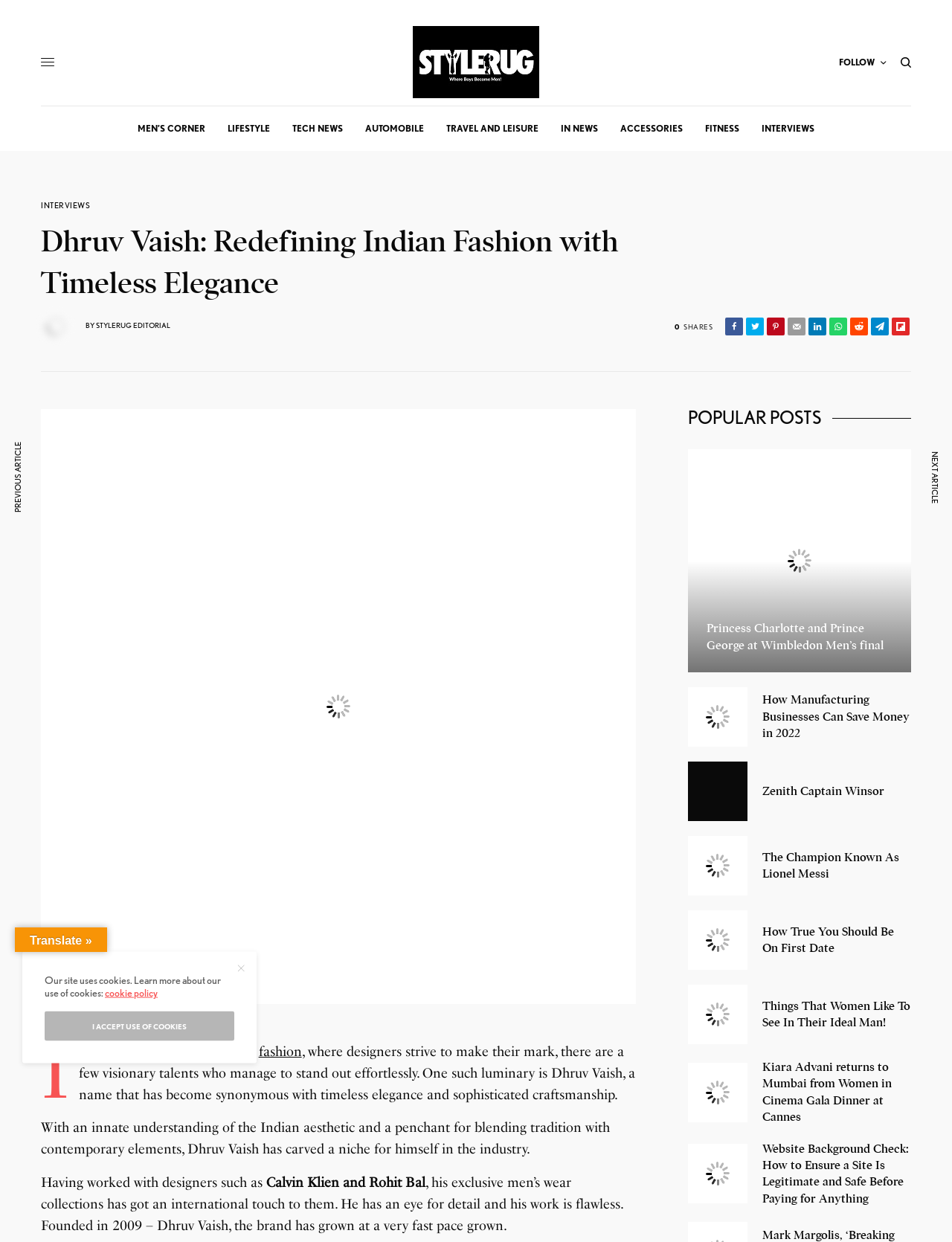Please identify the bounding box coordinates for the region that you need to click to follow this instruction: "Search this website".

None